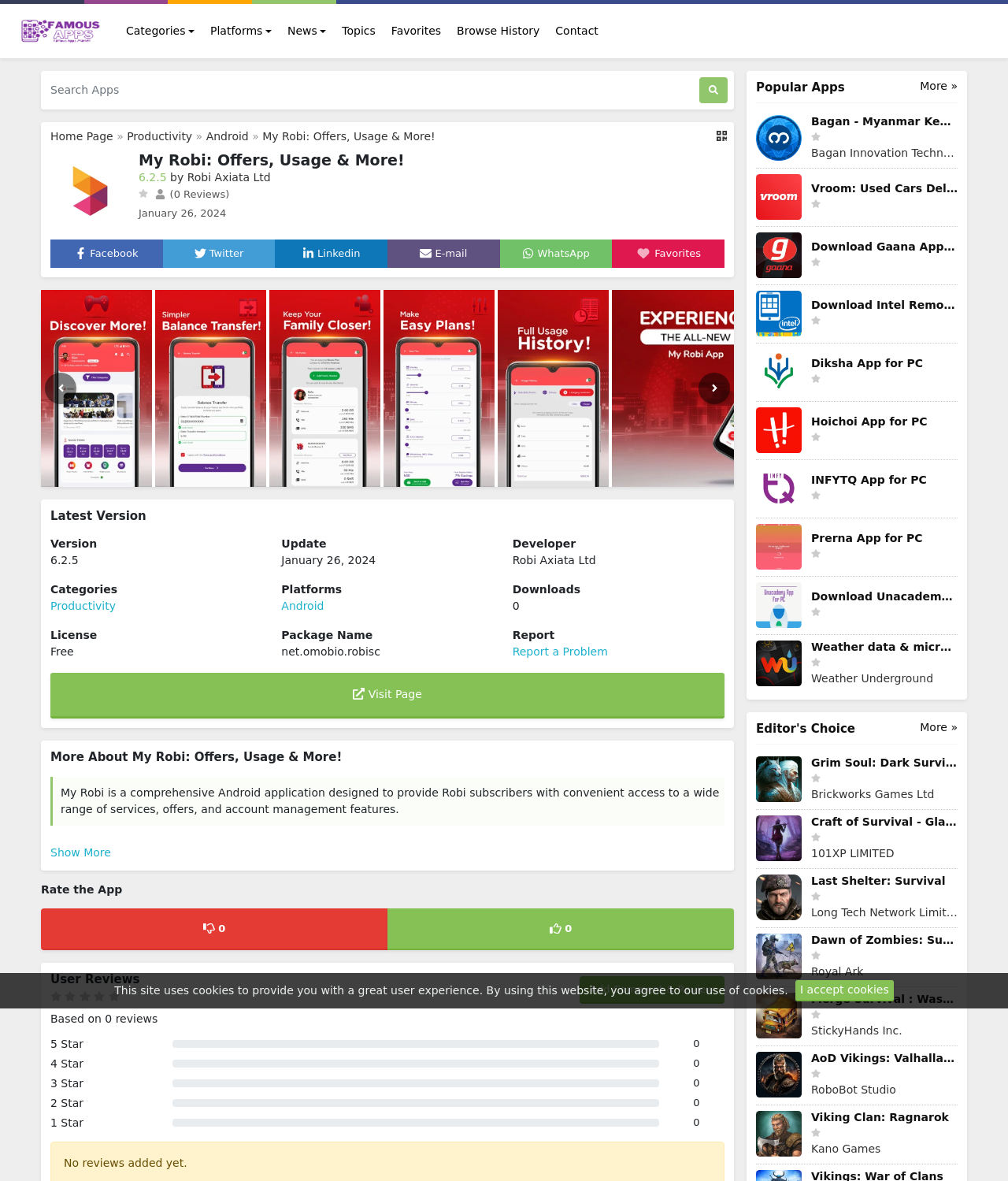What is the name of the app?
Using the image as a reference, answer the question with a short word or phrase.

My Robi